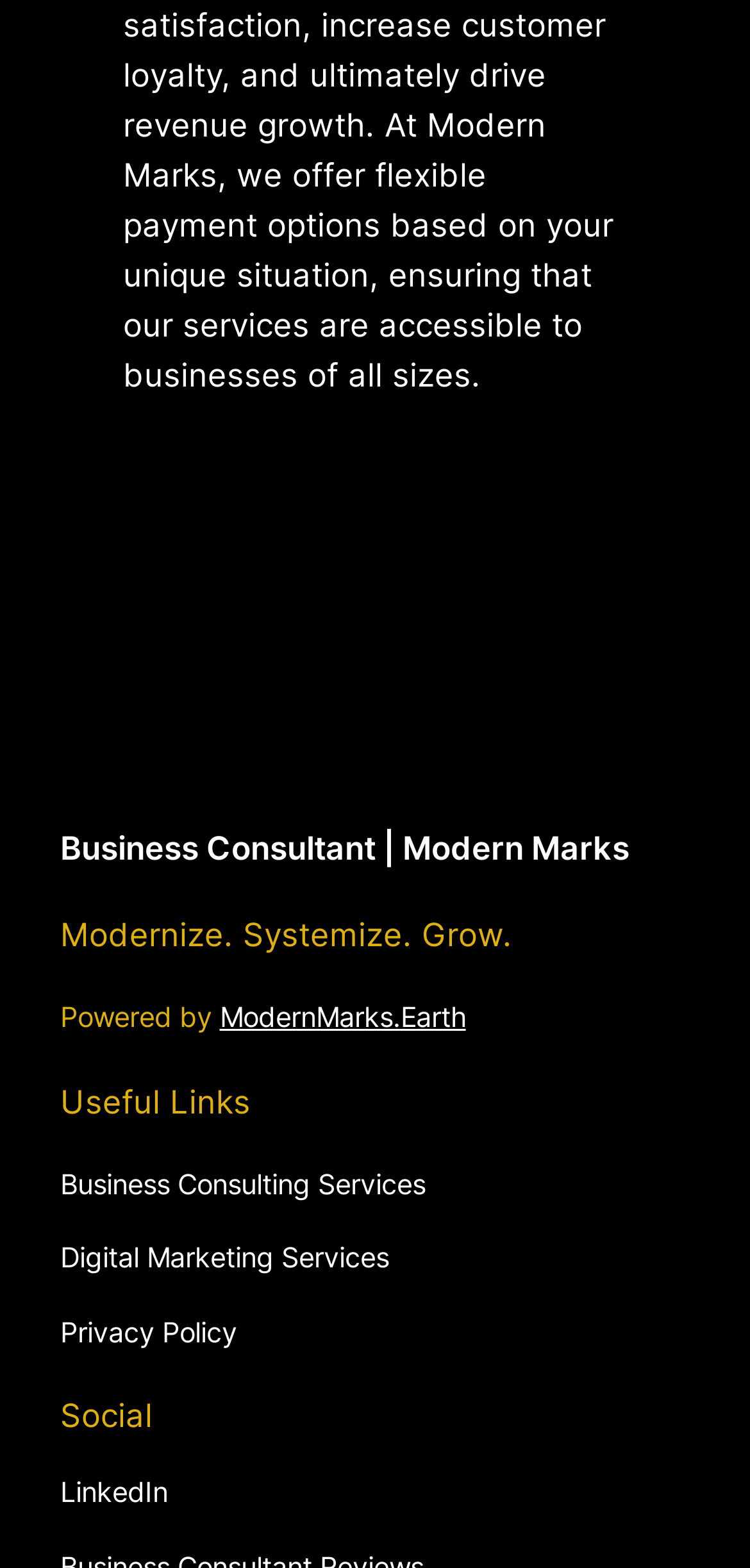What is the name of the business consultant?
From the image, provide a succinct answer in one word or a short phrase.

Modern Marks